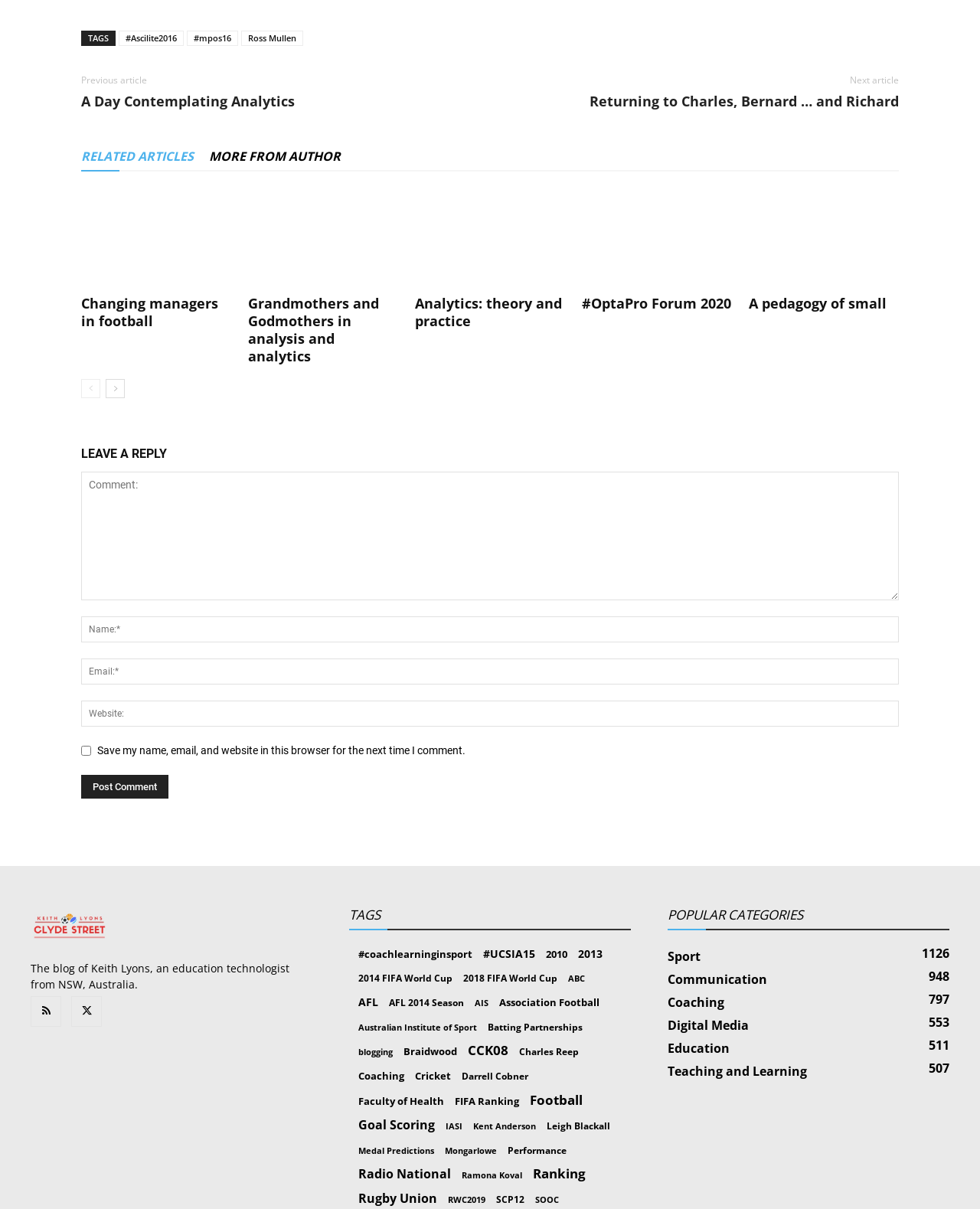Determine the bounding box coordinates of the region to click in order to accomplish the following instruction: "Click on the 'Post Comment' button". Provide the coordinates as four float numbers between 0 and 1, specifically [left, top, right, bottom].

[0.083, 0.641, 0.172, 0.661]